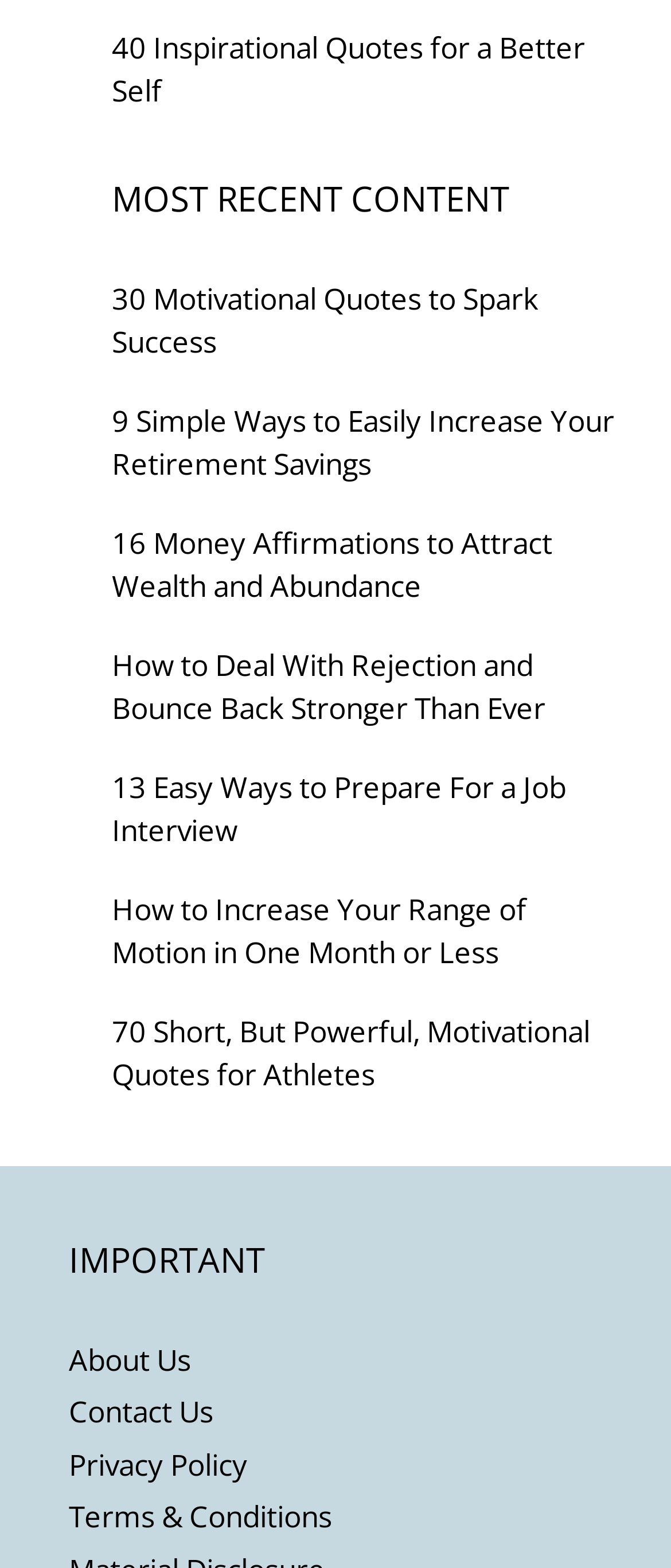Look at the image and answer the question in detail:
What is the first link on the webpage?

I looked at the links on the webpage and found that the first link is '40 Inspirational Quotes for a Better Self'.